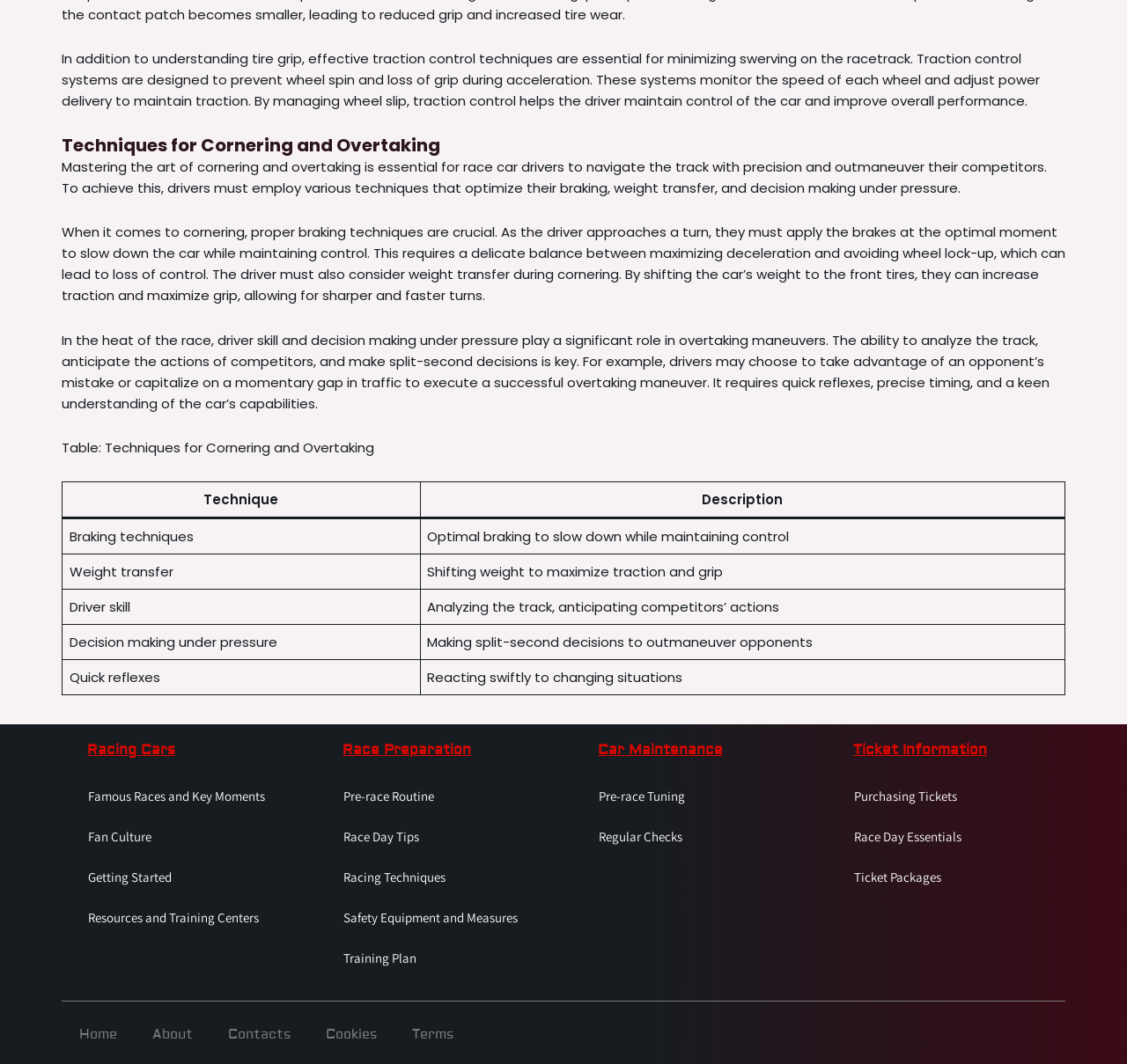Specify the bounding box coordinates of the region I need to click to perform the following instruction: "Check the 'ARCHIVES'". The coordinates must be four float numbers in the range of 0 to 1, i.e., [left, top, right, bottom].

None